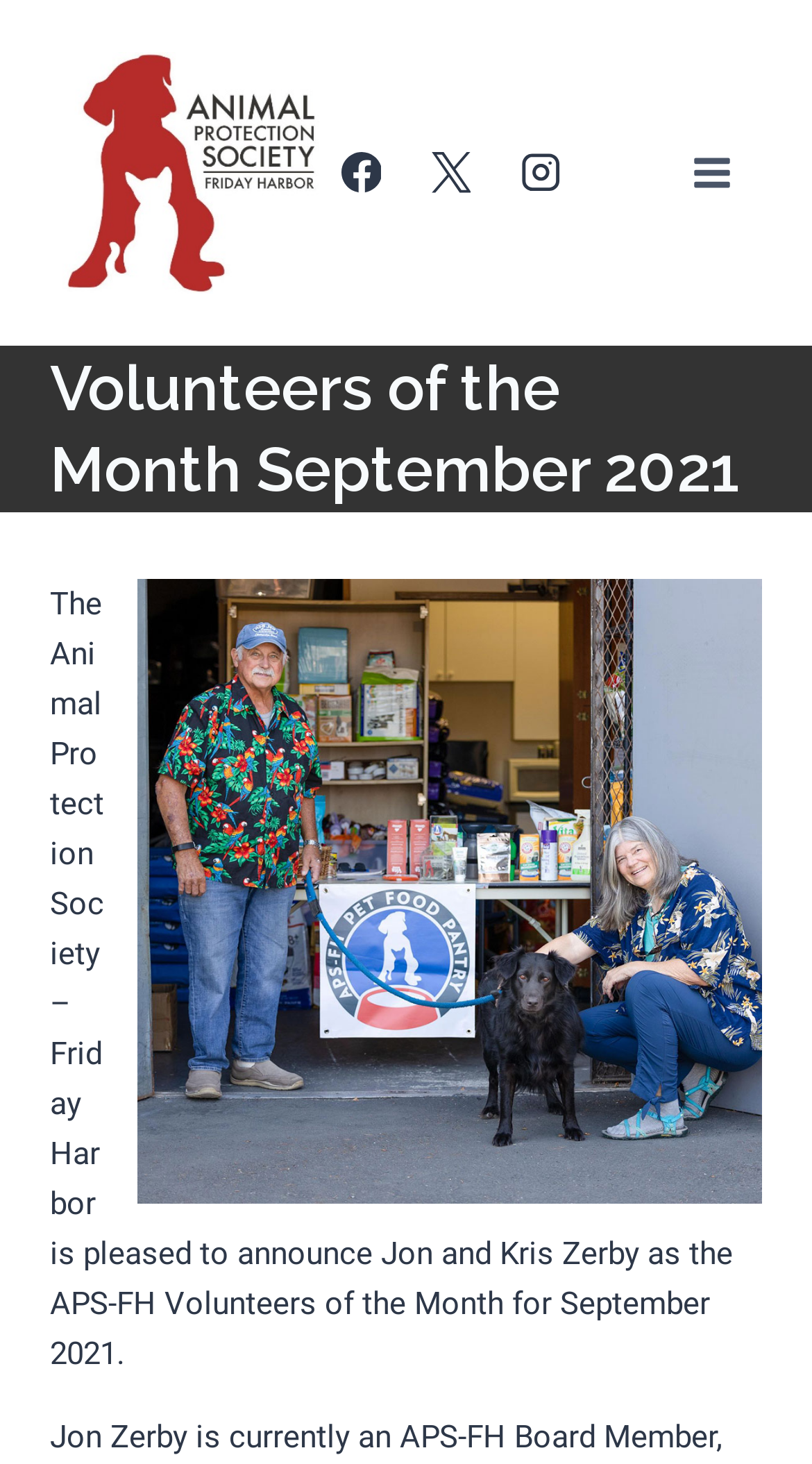What is the award given to?
Your answer should be a single word or phrase derived from the screenshot.

Volunteers of the Month